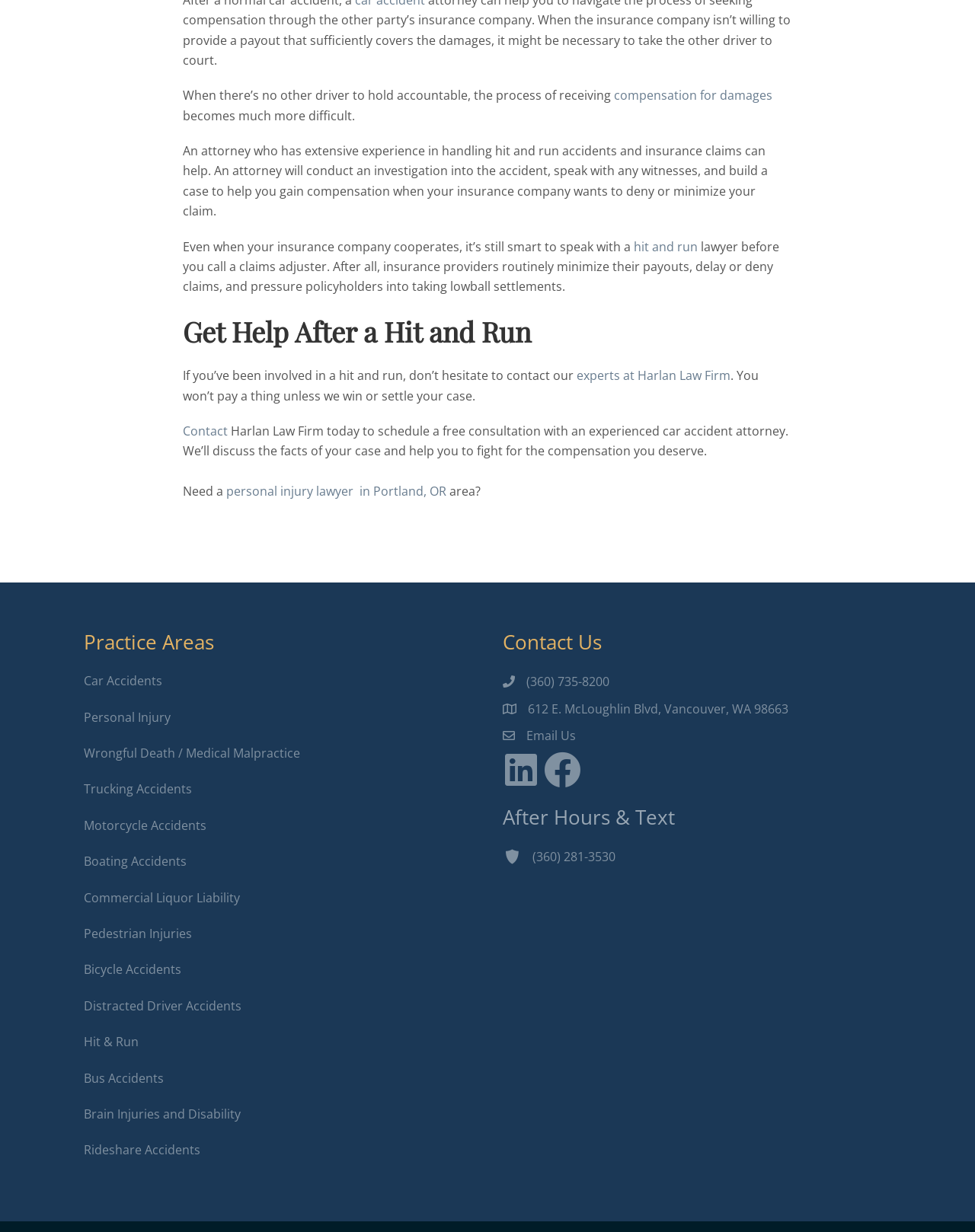Provide the bounding box coordinates for the UI element that is described as: "Beauty".

None